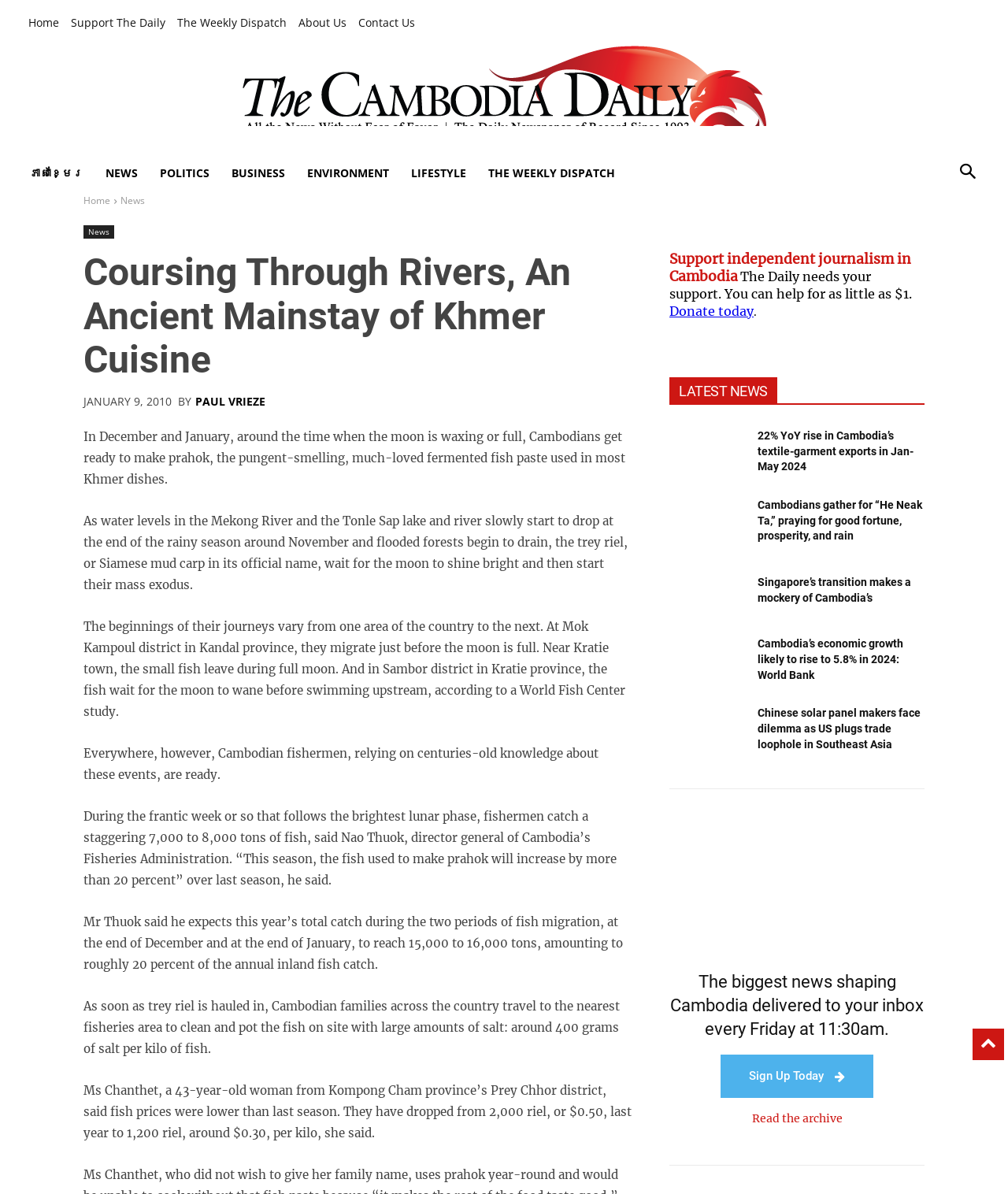What is the expected total catch during the two periods of fish migration?
From the details in the image, provide a complete and detailed answer to the question.

According to the article, Mr. Thuok said he expects this year’s total catch during the two periods of fish migration, at the end of December and at the end of January, to reach 15,000 to 16,000 tons, amounting to roughly 20 percent of the annual inland fish catch.